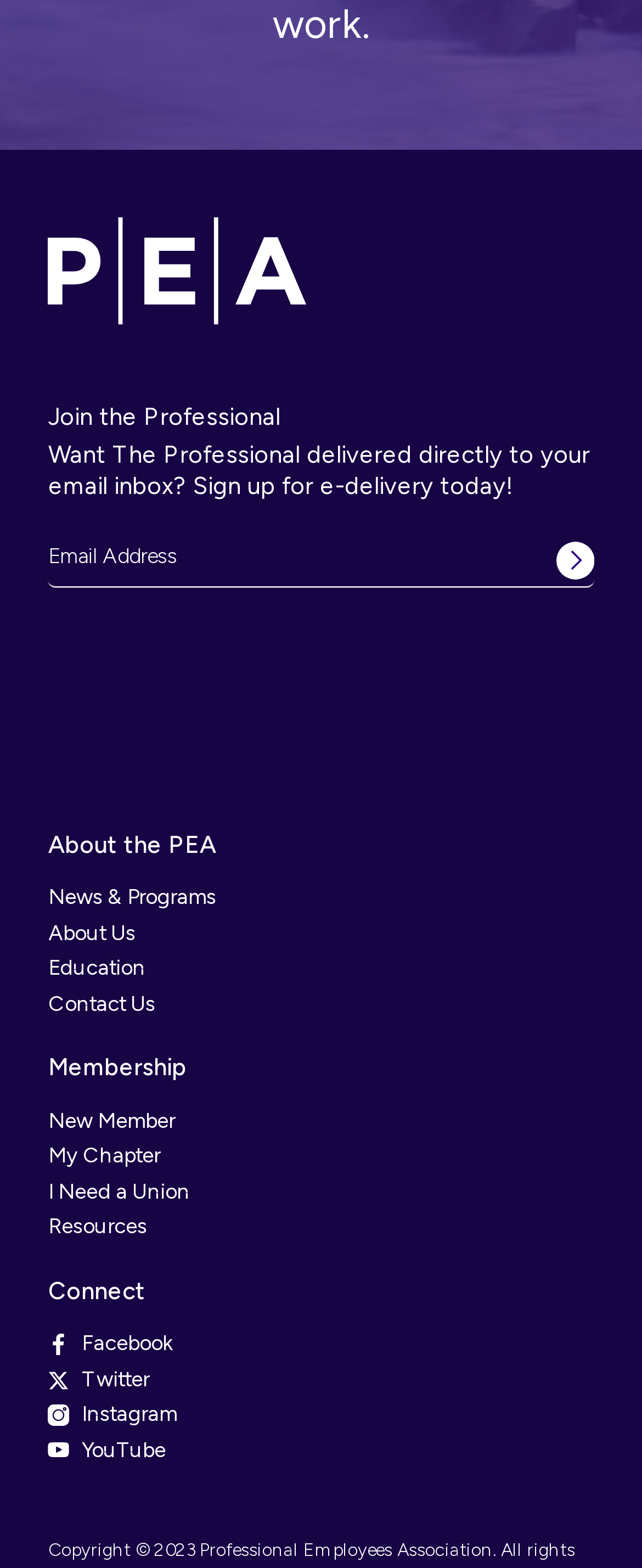Reply to the question below using a single word or brief phrase:
What is the topic of the 'News & Programs' link?

News and programs